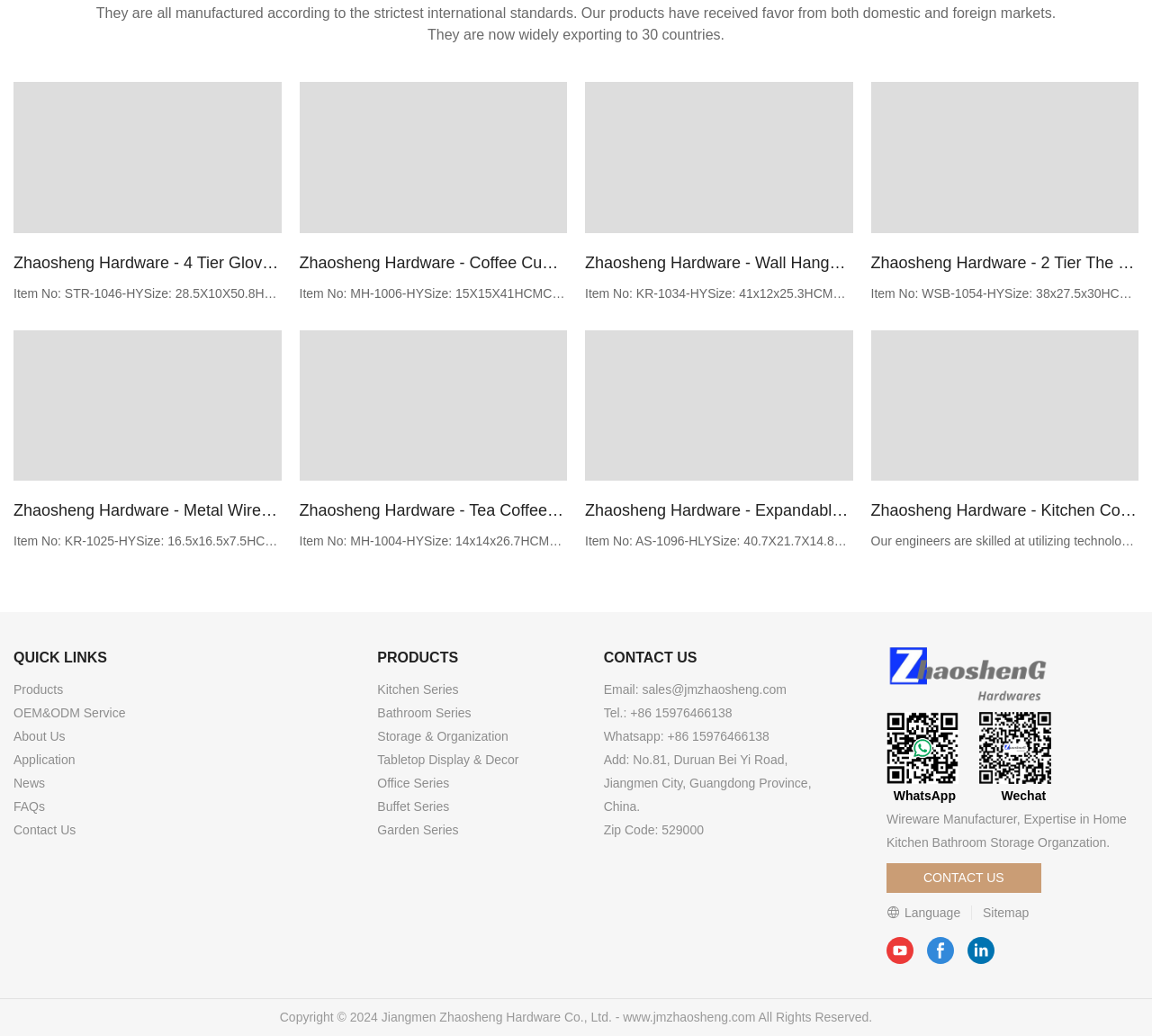Using details from the image, please answer the following question comprehensively:
What is the phone number to contact the company?

The phone number to contact the company can be found in the 'CONTACT US' section, which states 'Tel.: +86 15976466138'.